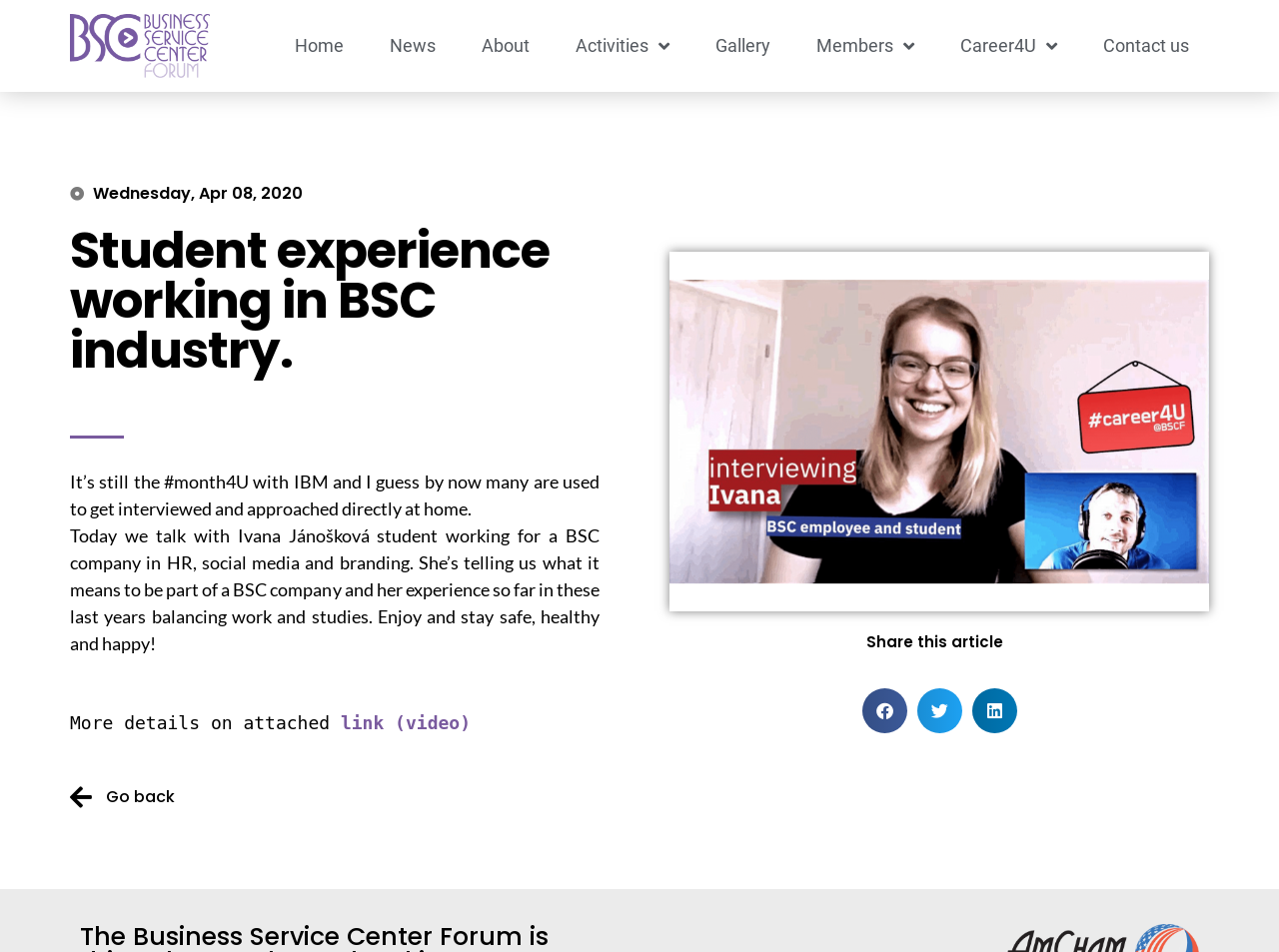Describe the webpage meticulously, covering all significant aspects.

This webpage appears to be a blog post or news article page. At the top, there is a navigation menu with 7 links: "Home", "News", "About", "Activities", "Gallery", "Members", and "Career4U", followed by "Contact us" at the far right. 

Below the navigation menu, the title of the post "Student experience working in BSC industry" is prominently displayed. The post's date, "Wednesday, Apr 08, 2020", is shown to the right of the title.

The main content of the post is divided into three paragraphs. The first paragraph starts with "It’s still the #month4U with IBM and I guess by now many are used to get interviewed and approached directly at home." The second paragraph is a brief introduction to the interviewee, Ivana Jánošková, who shares her experience working for a BSC company in HR, social media, and branding. The third paragraph invites readers to watch a video interview with Ivana, with a link to the video provided.

At the bottom of the page, there is a "Go back" link, and a section to share the article on social media platforms, including Facebook, Twitter, and LinkedIn.